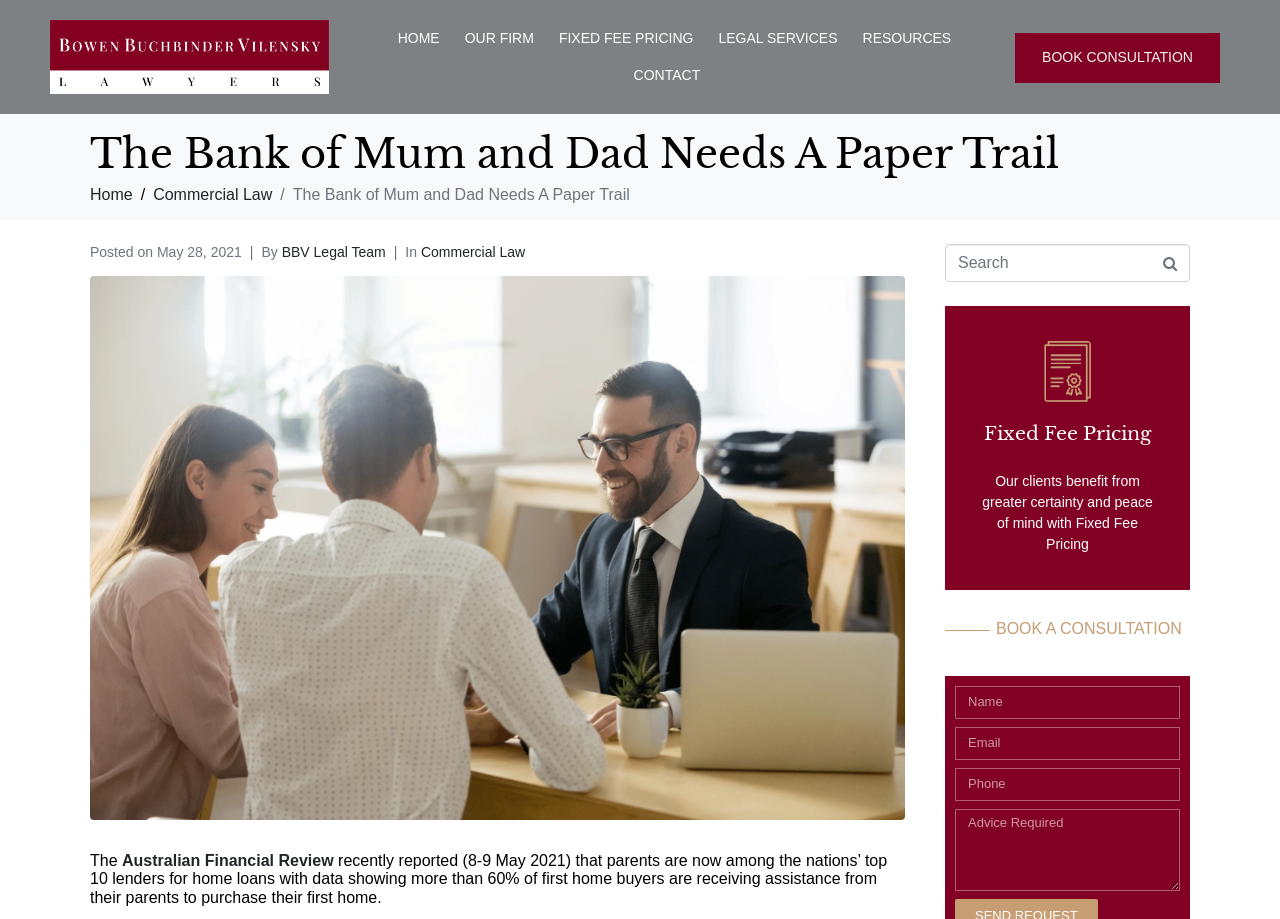Please identify the bounding box coordinates of the element that needs to be clicked to perform the following instruction: "Click on the 'HOME' link".

[0.295, 0.022, 0.359, 0.062]